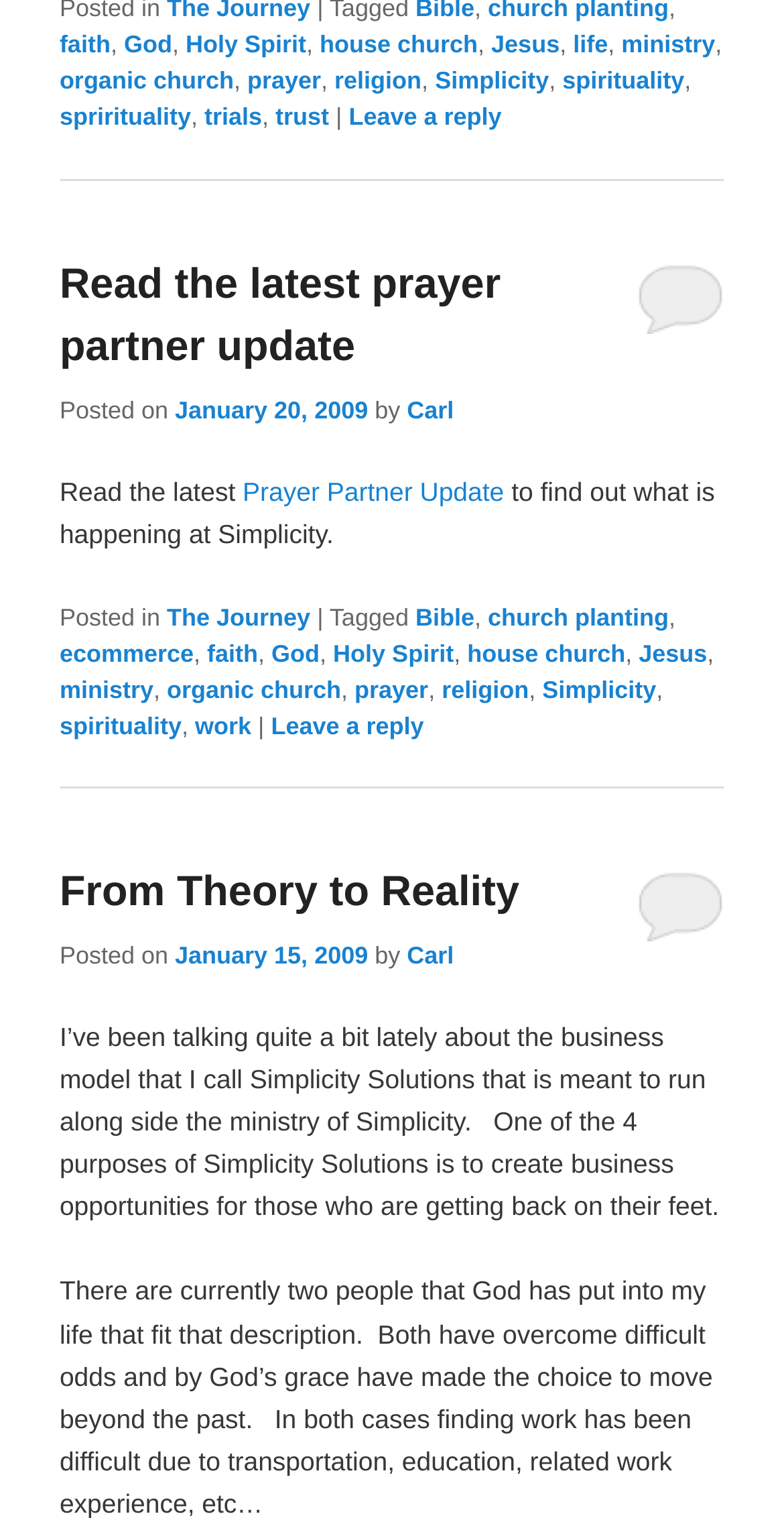Please answer the following question using a single word or phrase: 
How many links are there in the footer section?

13